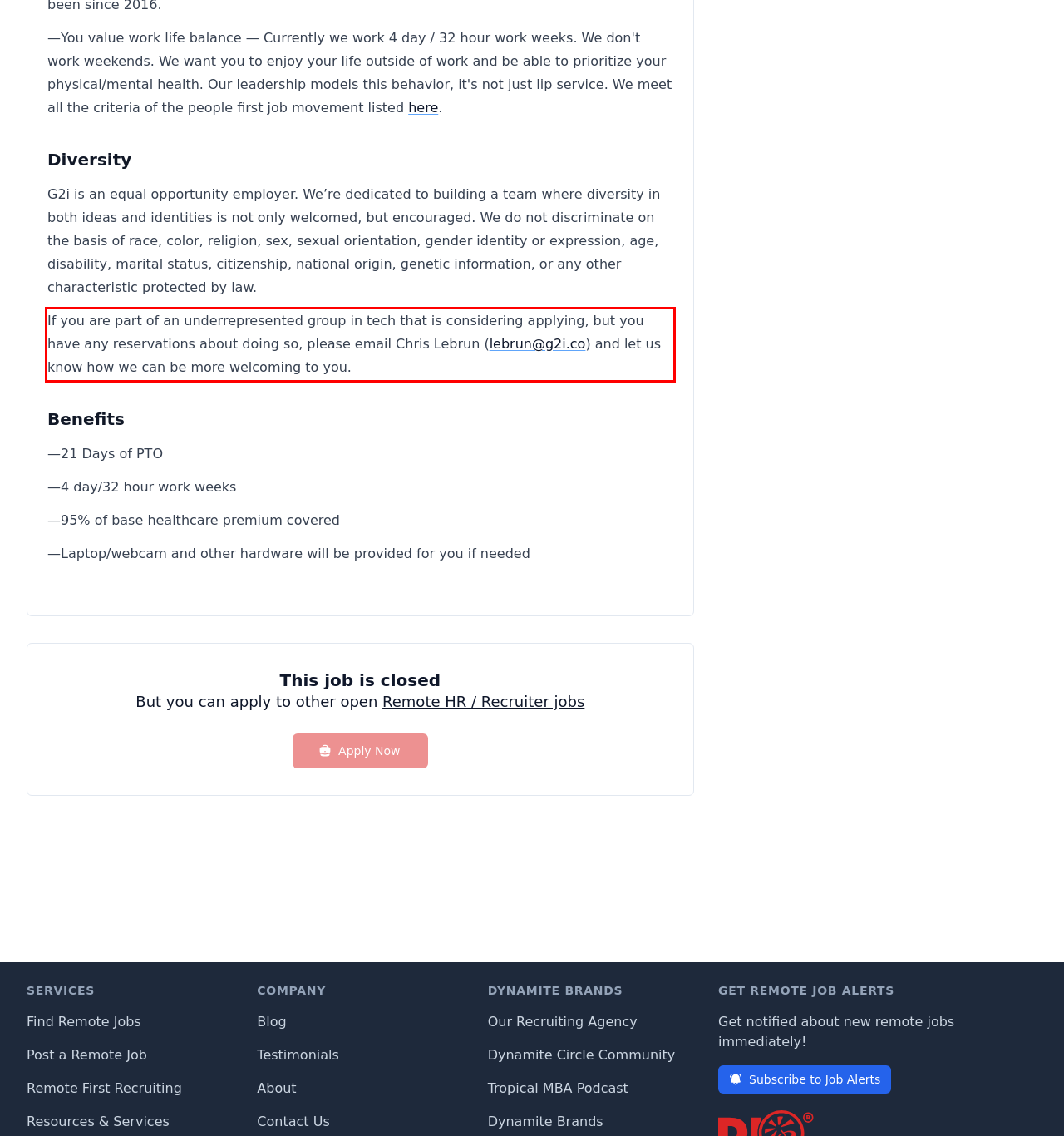Given a webpage screenshot with a red bounding box, perform OCR to read and deliver the text enclosed by the red bounding box.

If you are part of an underrepresented group in tech that is considering applying, but you have any reservations about doing so, please email Chris Lebrun (lebrun@g2i.co) and let us know how we can be more welcoming to you.